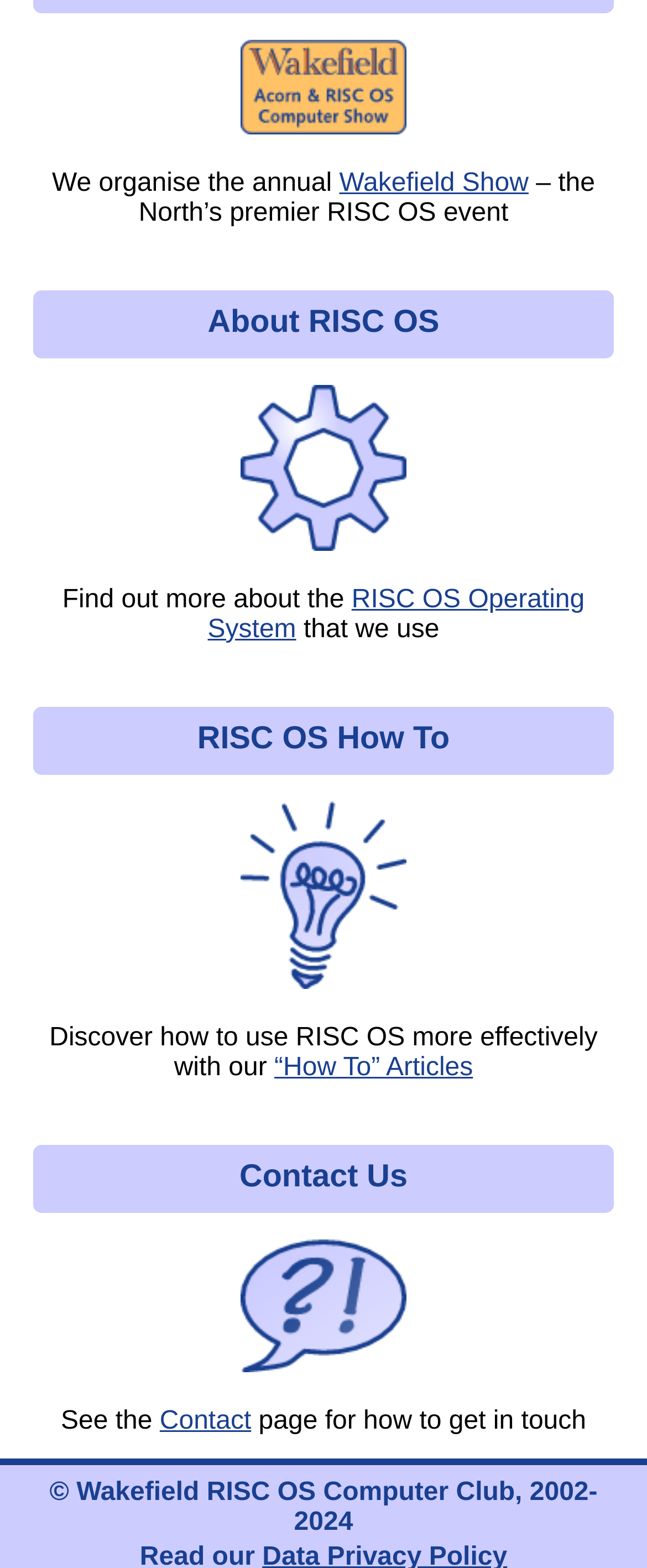Respond with a single word or phrase:
What is the name of the computer show?

Wakefield Acorn & RISC OS Computer Show